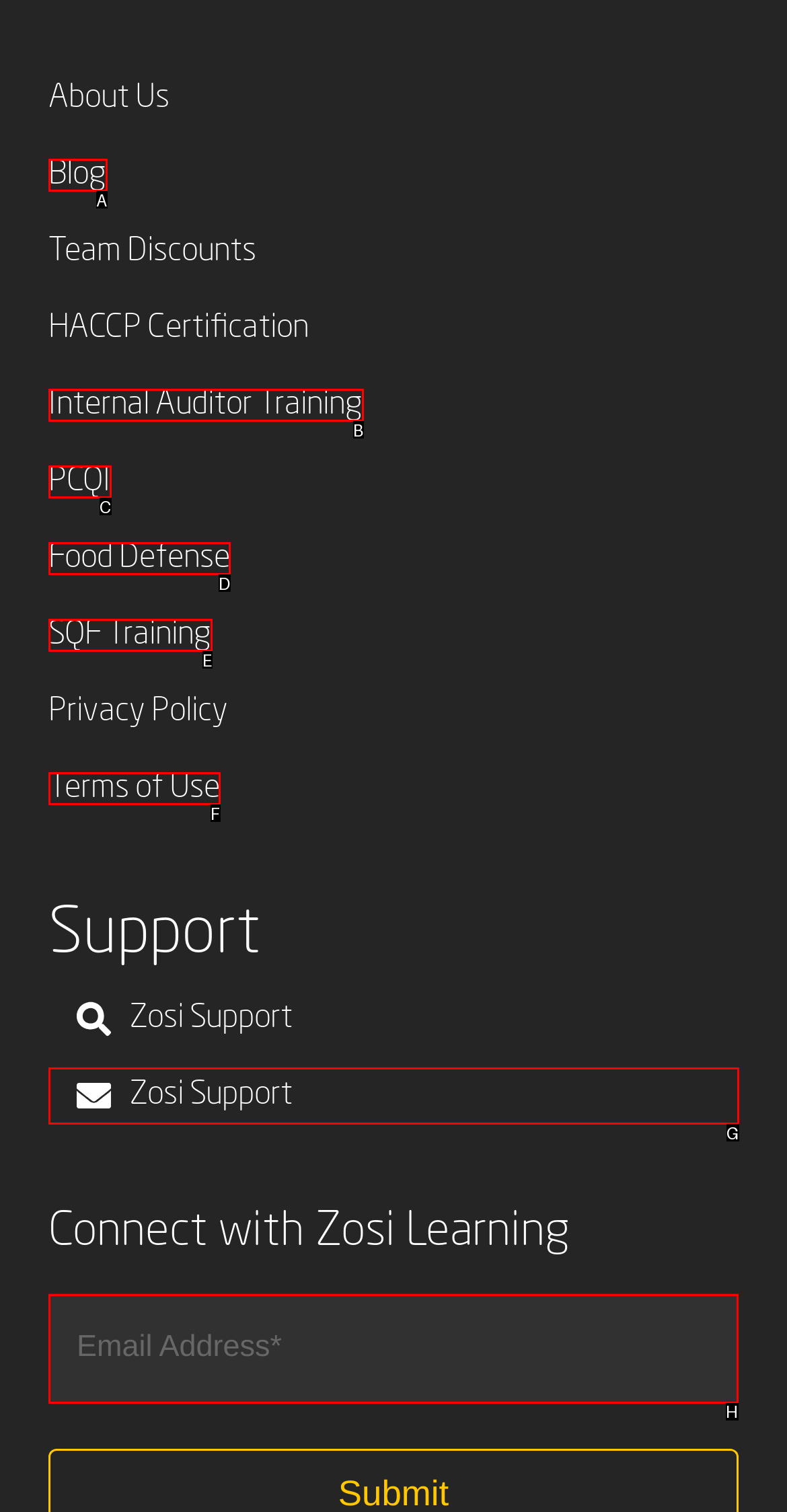Select the HTML element to finish the task: Enter Email Address Reply with the letter of the correct option.

H